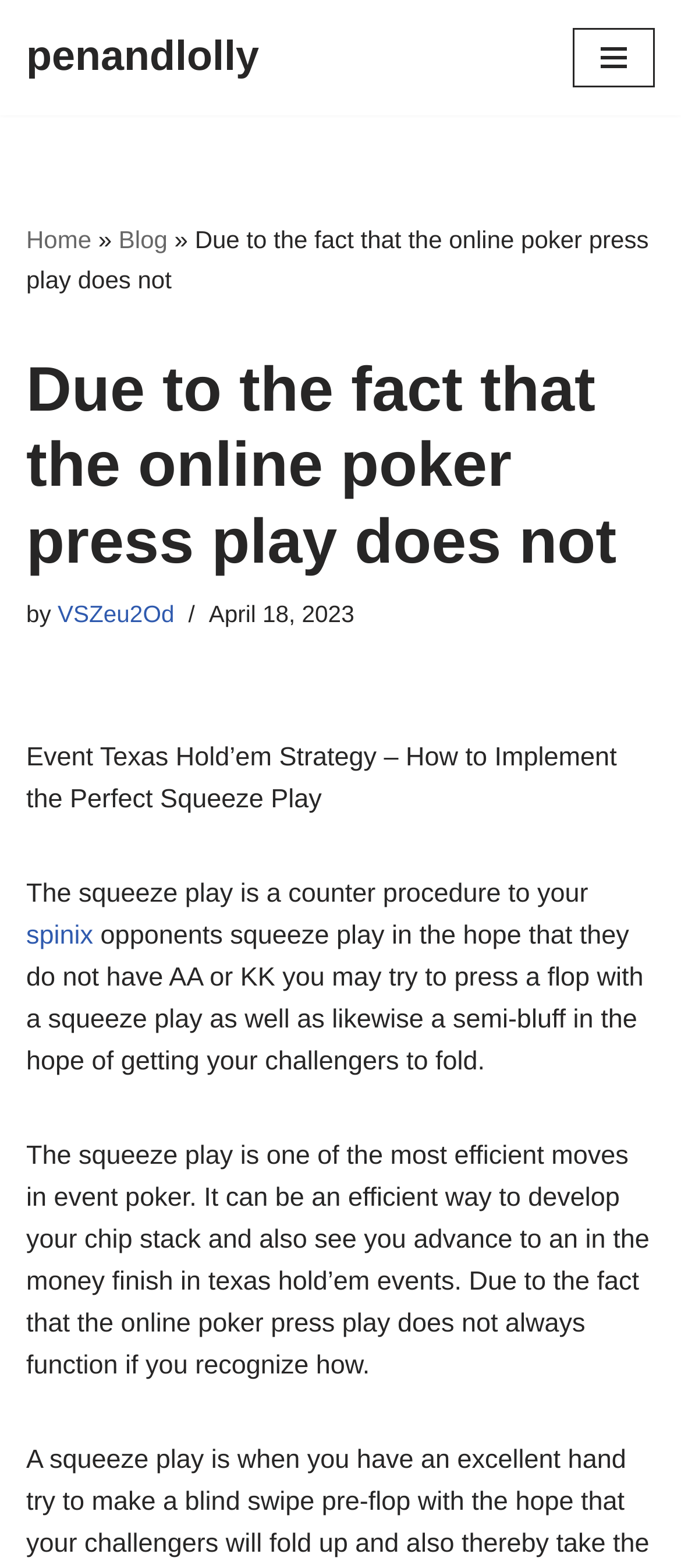Describe all the key features and sections of the webpage thoroughly.

The webpage appears to be a blog post about Texas Hold'em strategy, specifically focusing on the "squeeze play". At the top-left corner, there is a link to "Skip to content". Next to it, there is a link to the website's name, "penandlolly". On the top-right corner, there is a navigation menu button.

The navigation menu contains links to "Home" and "Blog", separated by a "»" symbol. Below the navigation menu, there is a heading that reads "Due to the fact that the online poker press play does not", which is also the title of the blog post. The author's name, "VSZeu2Od", is mentioned below the heading, along with the date "April 18, 2023".

The main content of the blog post starts with a title, "Event Texas Hold’em Strategy – How to Implement the Perfect Squeeze Play", followed by a brief introduction to the squeeze play. The text explains that the squeeze play is a counter procedure to an opponent's squeeze play, and it can be an efficient way to develop one's chip stack in Texas Hold'em events.

There are a total of 5 paragraphs of text in the blog post, with the last paragraph providing more details about the effectiveness of the squeeze play. Throughout the text, there are no images, but there are links to other pages, including "spinix". The overall layout of the webpage is simple, with a focus on presenting the blog post's content in a clear and readable manner.